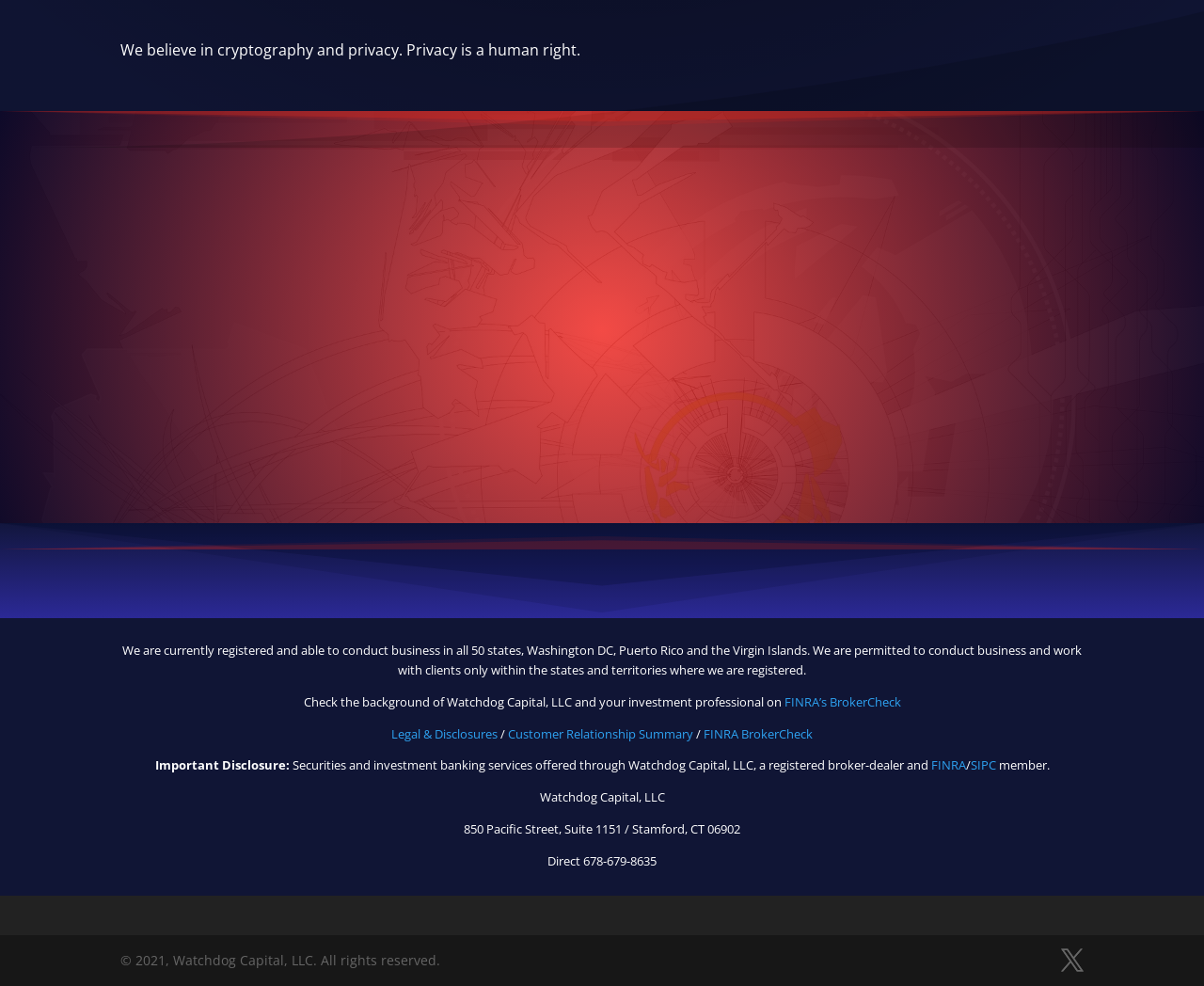Please identify the bounding box coordinates of the element that needs to be clicked to perform the following instruction: "Visit Watchdog Capital, LLC website".

[0.448, 0.8, 0.552, 0.817]